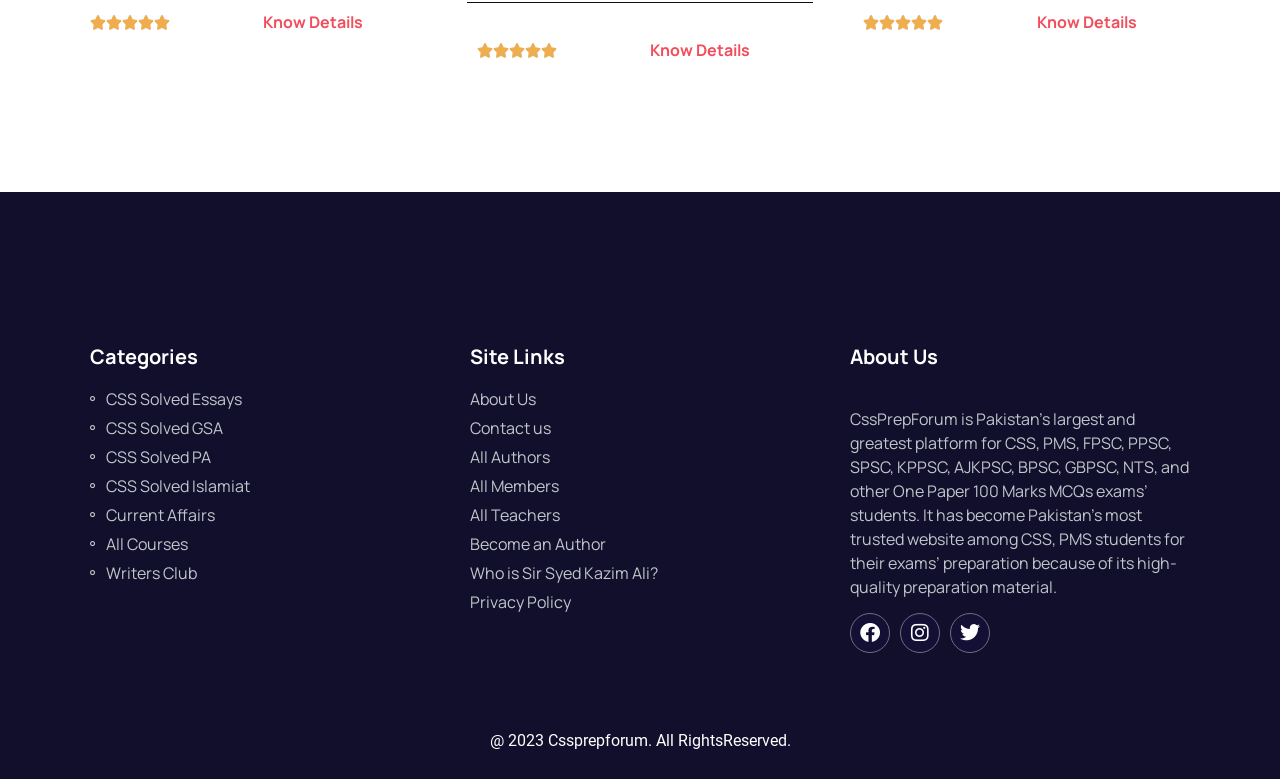Please identify the bounding box coordinates of the clickable area that will allow you to execute the instruction: "Follow on 'Facebook'".

[0.664, 0.787, 0.695, 0.838]